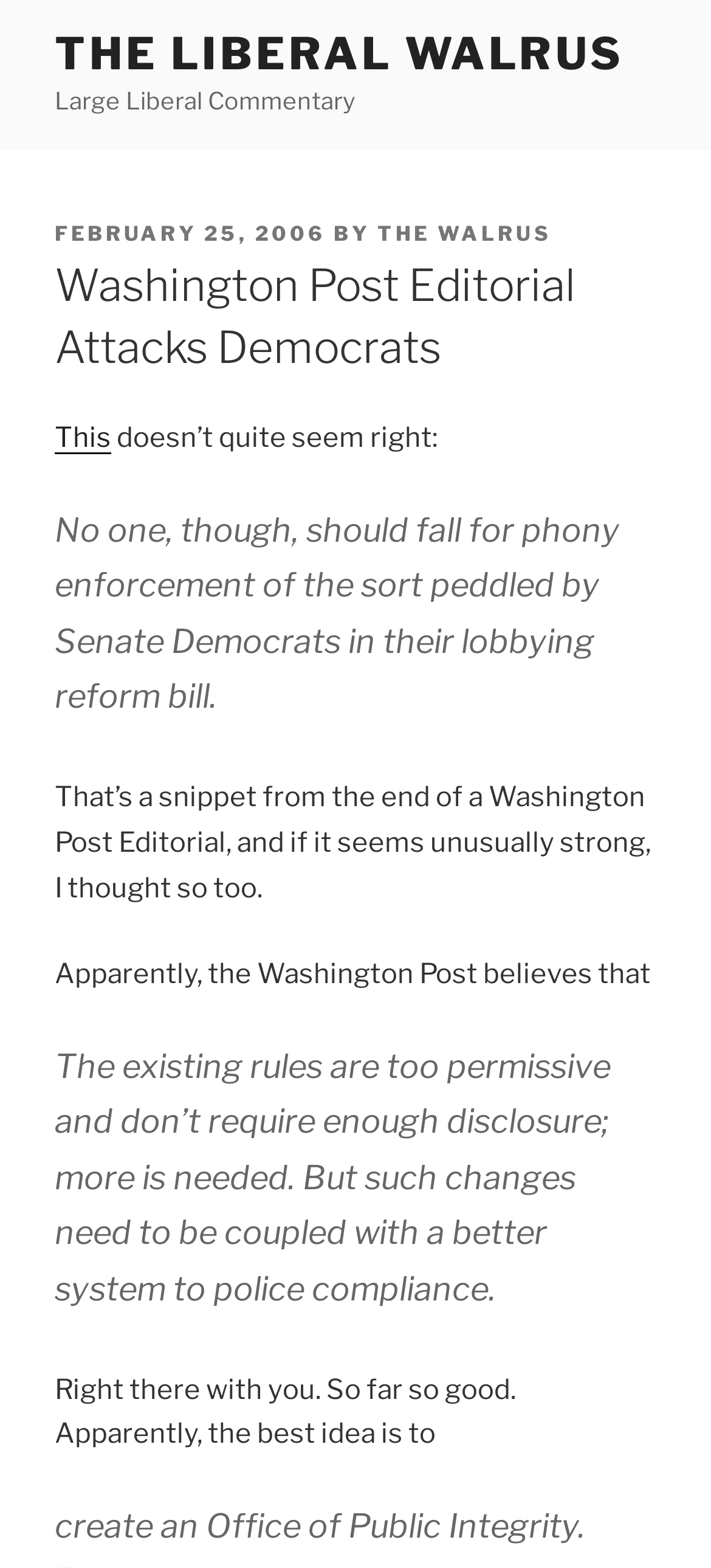Provide your answer in one word or a succinct phrase for the question: 
Who is the author of the article?

THE WALRUS